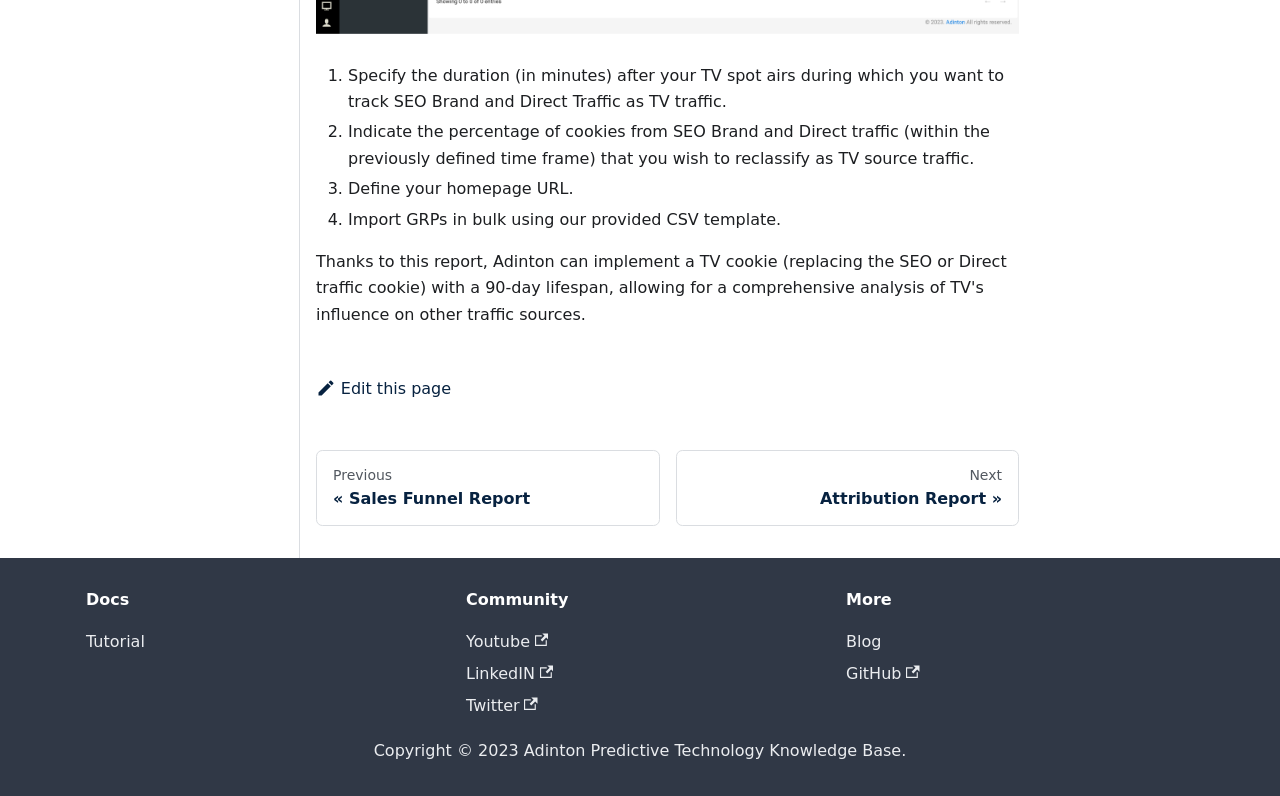Locate the bounding box coordinates of the element that should be clicked to fulfill the instruction: "Go to previous page".

[0.247, 0.566, 0.515, 0.661]